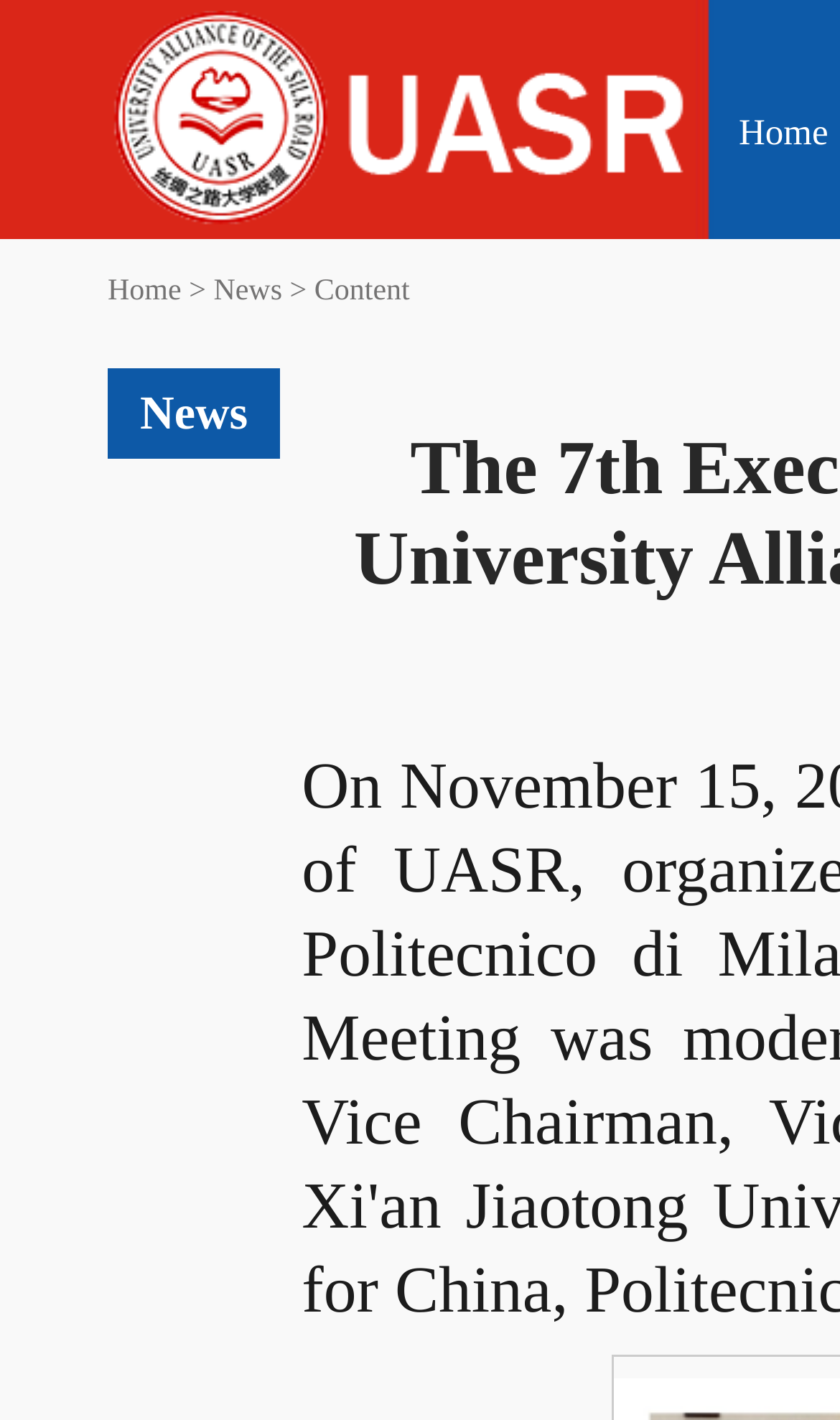Give a one-word or short phrase answer to this question: 
What is the current page in the breadcrumb navigation?

Content